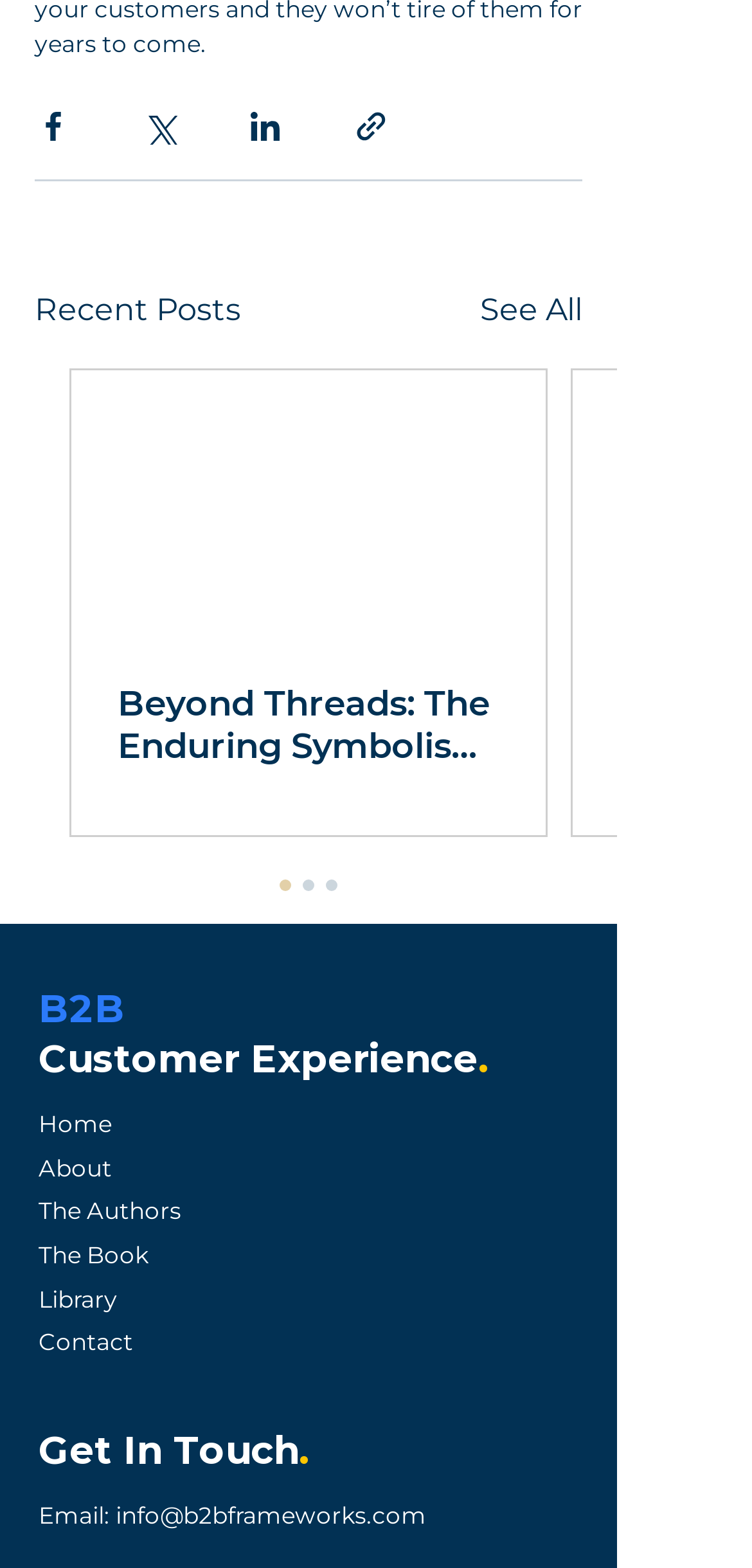Locate the bounding box coordinates of the area that needs to be clicked to fulfill the following instruction: "See all recent posts". The coordinates should be in the format of four float numbers between 0 and 1, namely [left, top, right, bottom].

[0.638, 0.183, 0.774, 0.213]